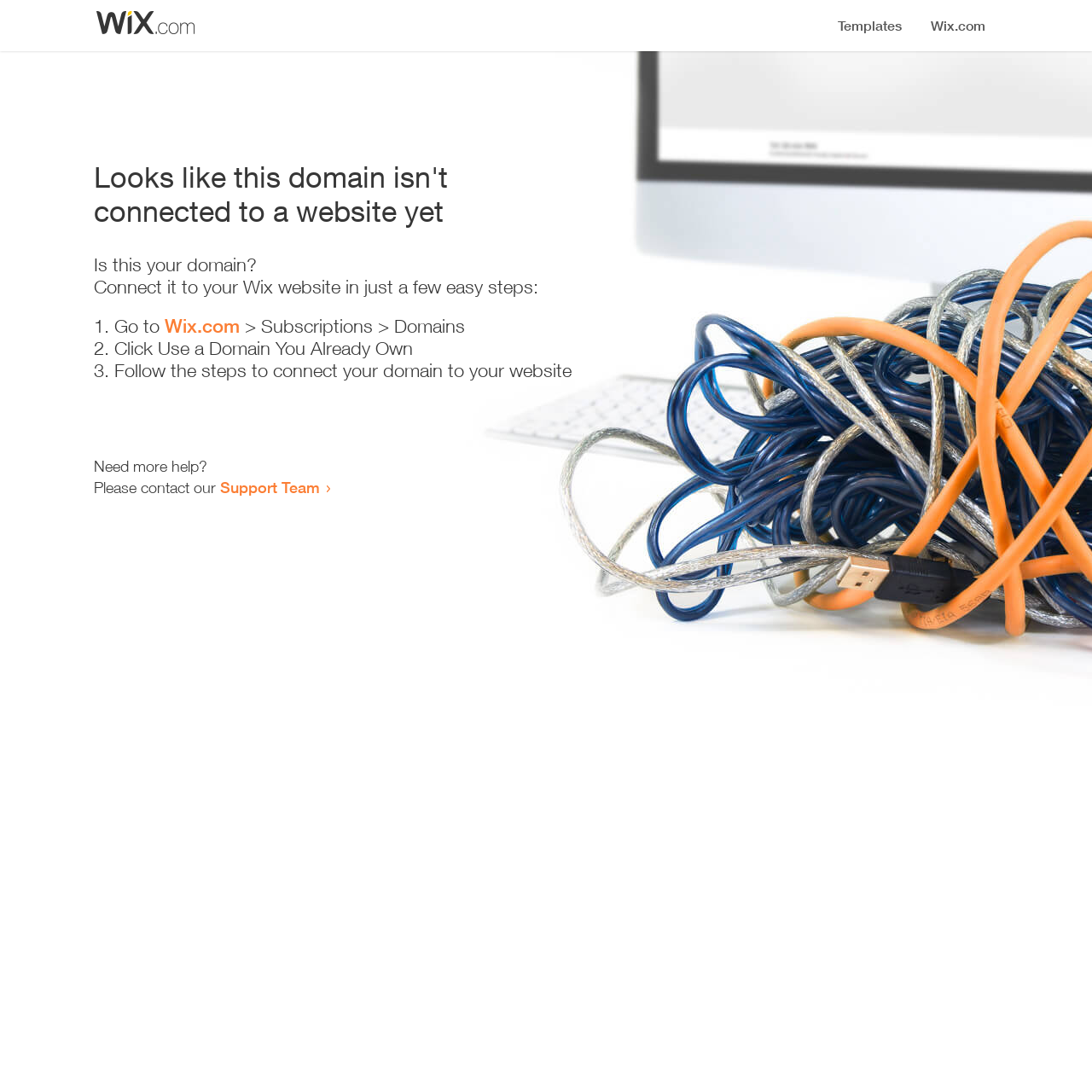Please provide the bounding box coordinates for the UI element as described: "Support Team". The coordinates must be four floats between 0 and 1, represented as [left, top, right, bottom].

[0.202, 0.438, 0.293, 0.455]